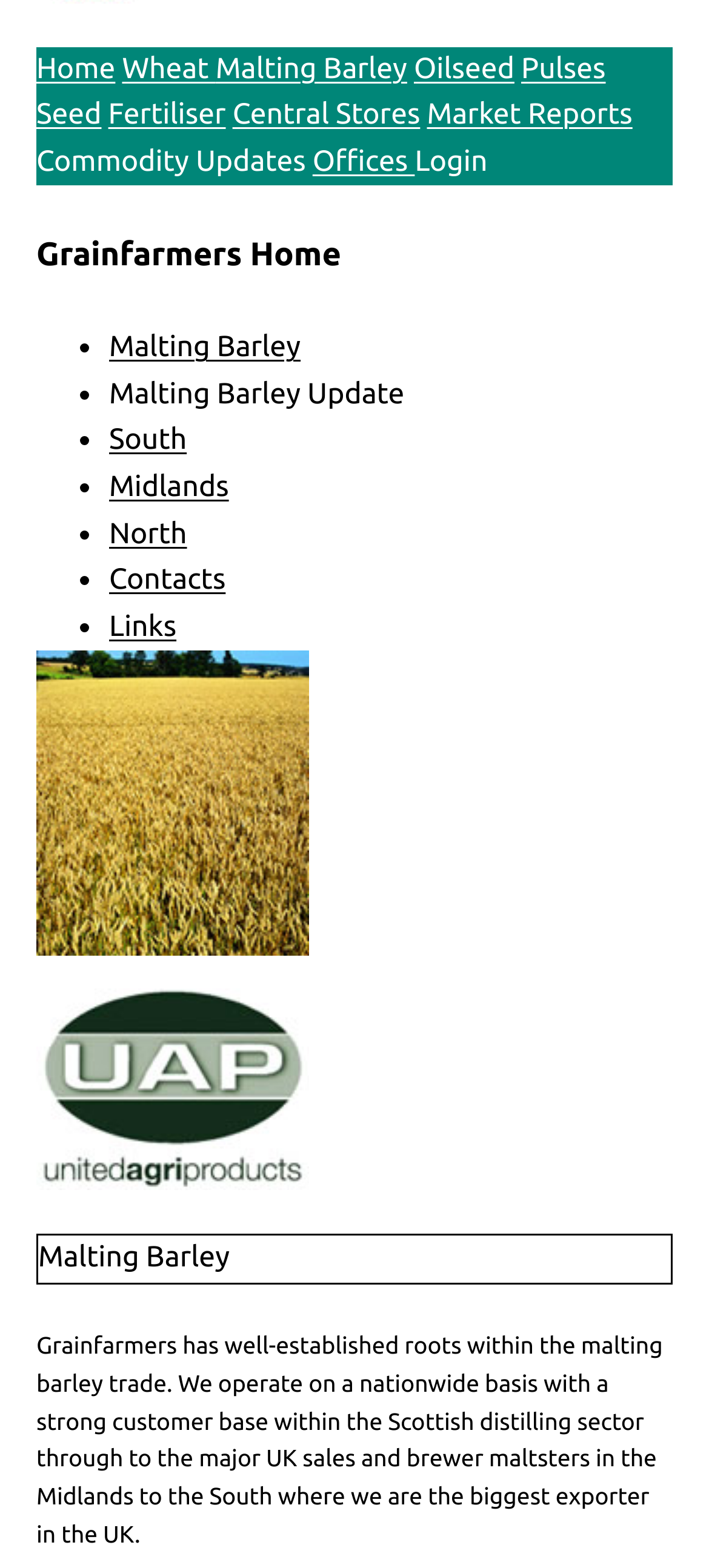Given the description of the UI element: "Malting Barley", predict the bounding box coordinates in the form of [left, top, right, bottom], with each value being a float between 0 and 1.

[0.154, 0.211, 0.424, 0.232]